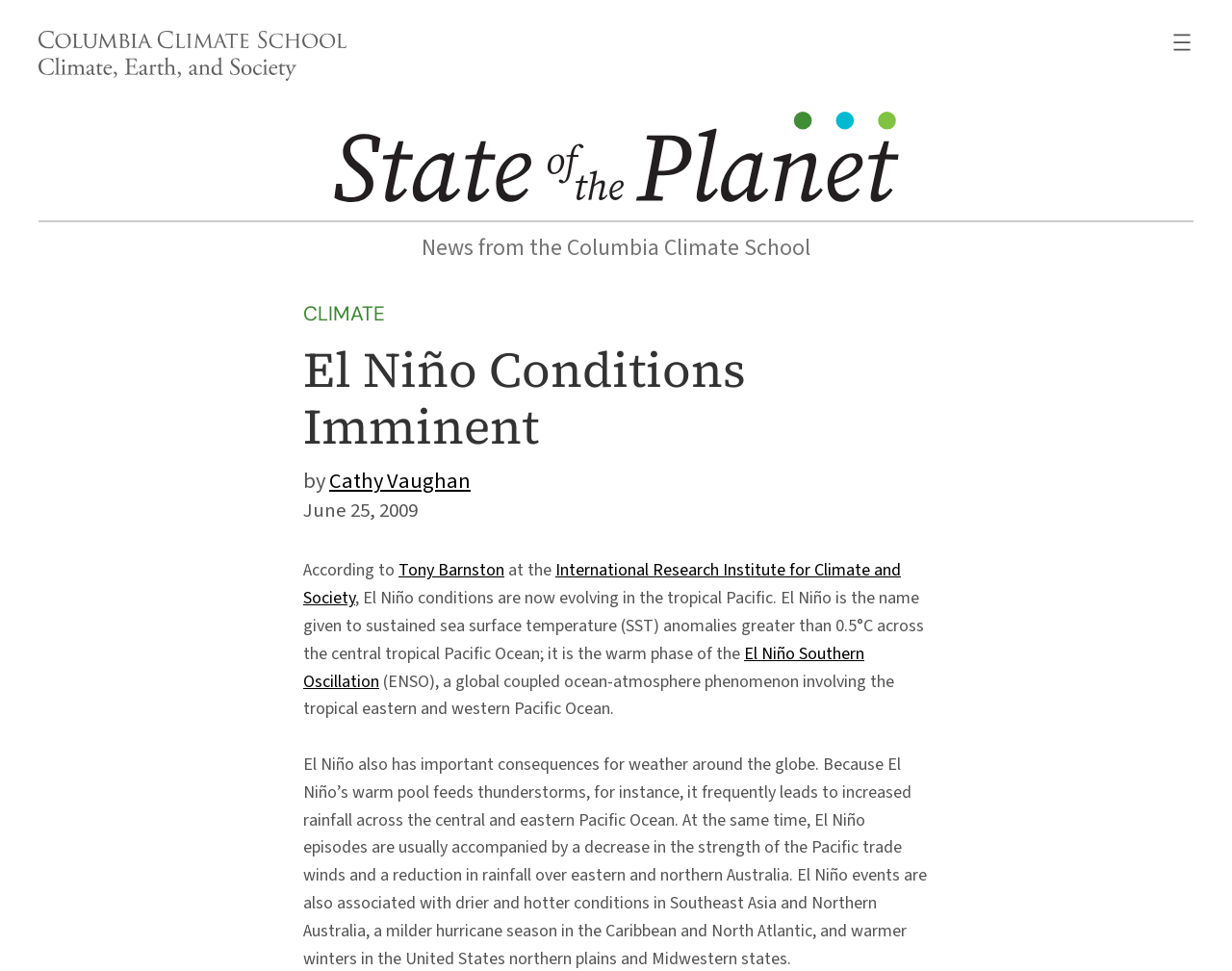What is the name of the research institute mentioned?
Examine the screenshot and reply with a single word or phrase.

International Research Institute for Climate and Society